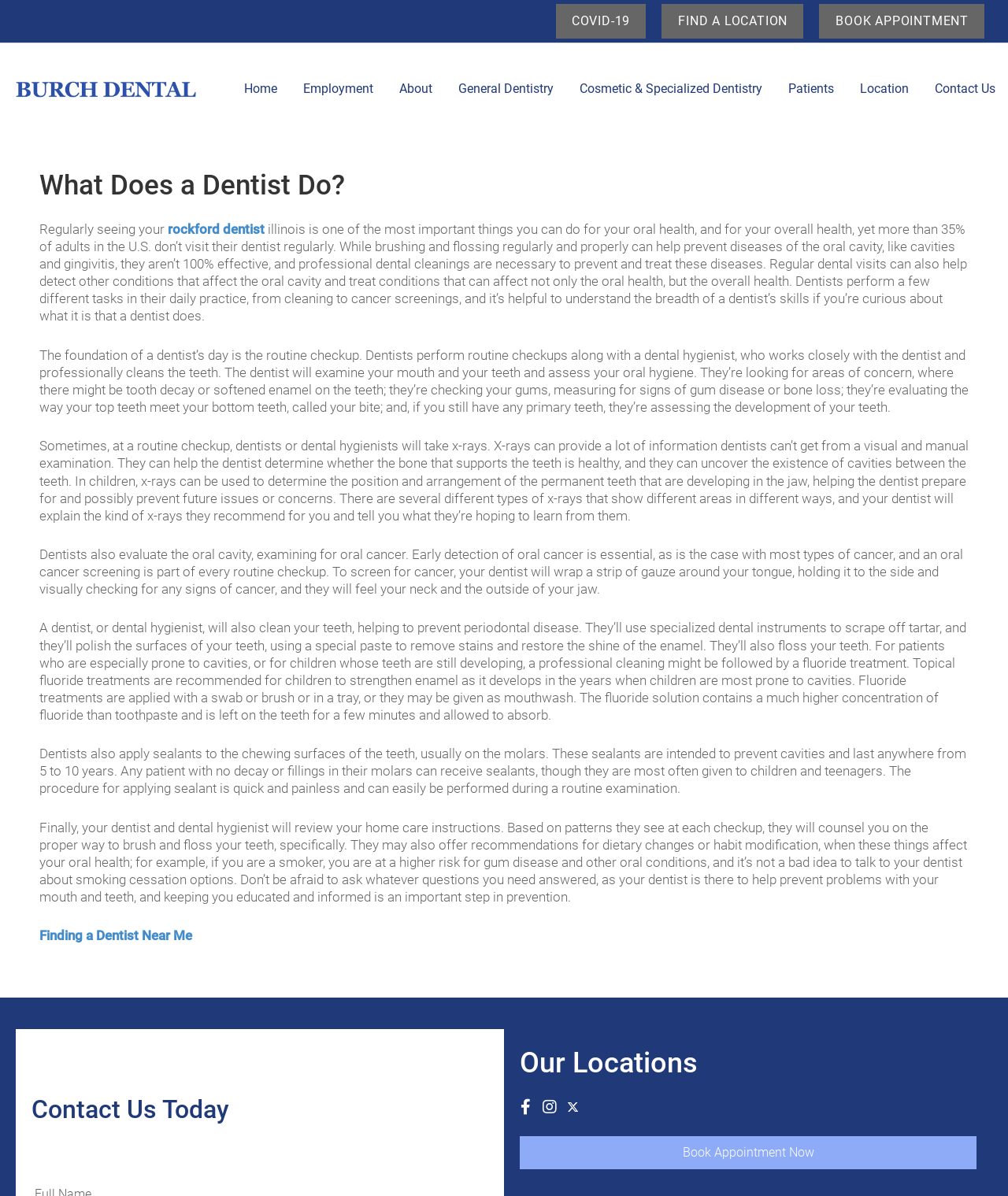How often do sealants last?
Provide a one-word or short-phrase answer based on the image.

5 to 10 years